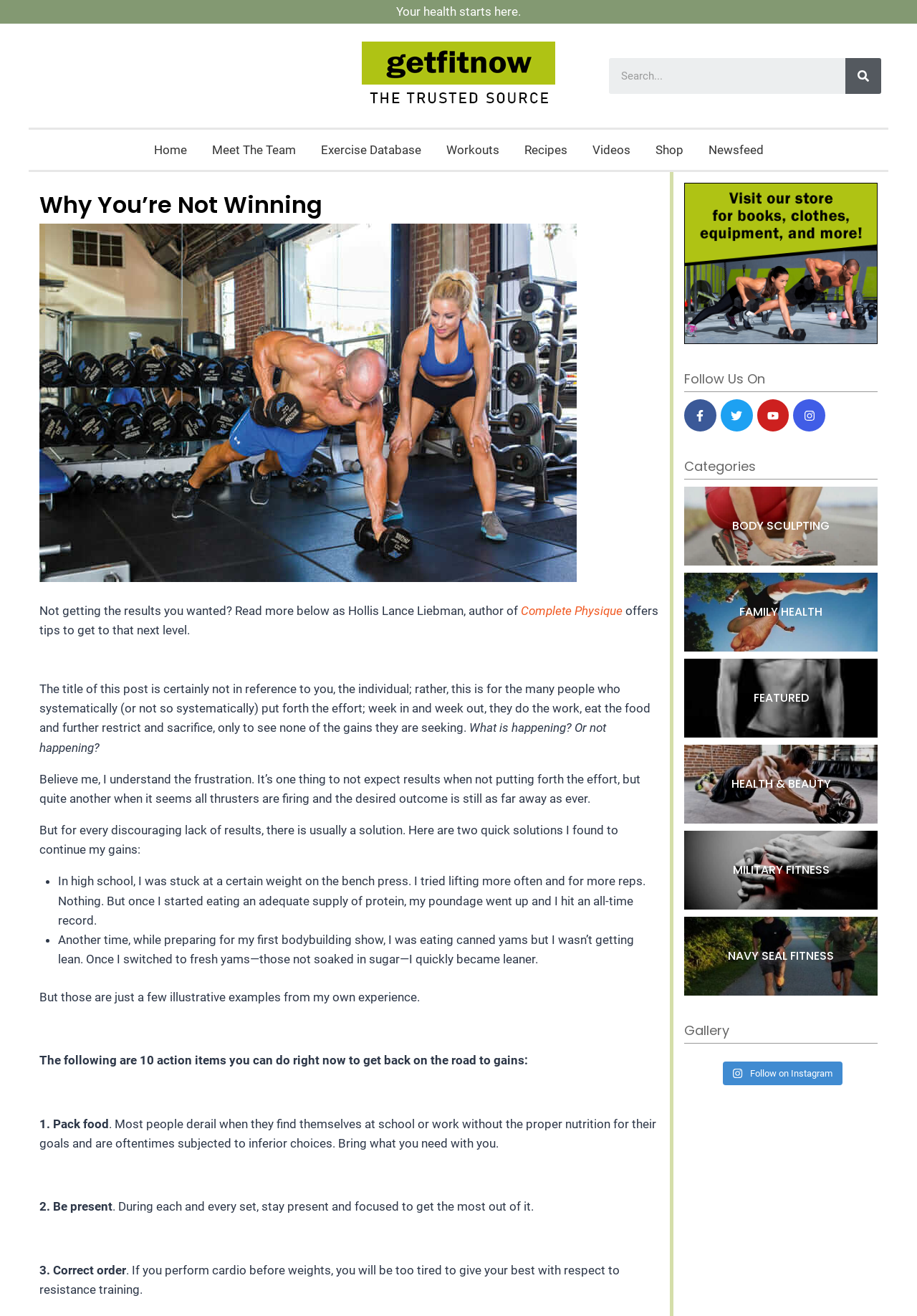Identify the bounding box coordinates for the element that needs to be clicked to fulfill this instruction: "View BODY SCULPTING category". Provide the coordinates in the format of four float numbers between 0 and 1: [left, top, right, bottom].

[0.746, 0.37, 0.957, 0.43]